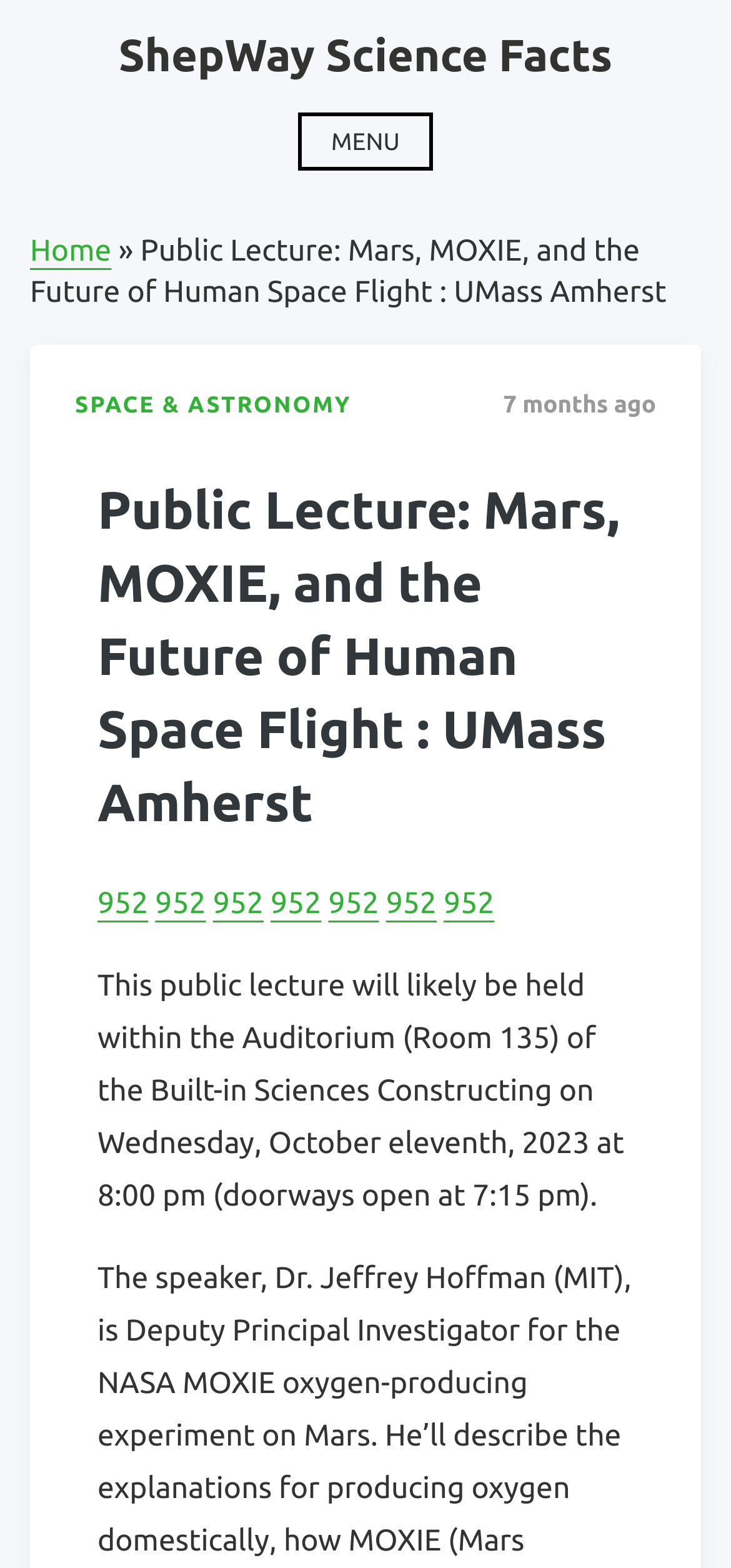What is the date of the public lecture?
Refer to the image and offer an in-depth and detailed answer to the question.

I found the answer by looking at the text that describes the event details, which is located below the title of the lecture. The text states 'This public lecture will likely be held ... on Wednesday, October eleventh, 2023...'.